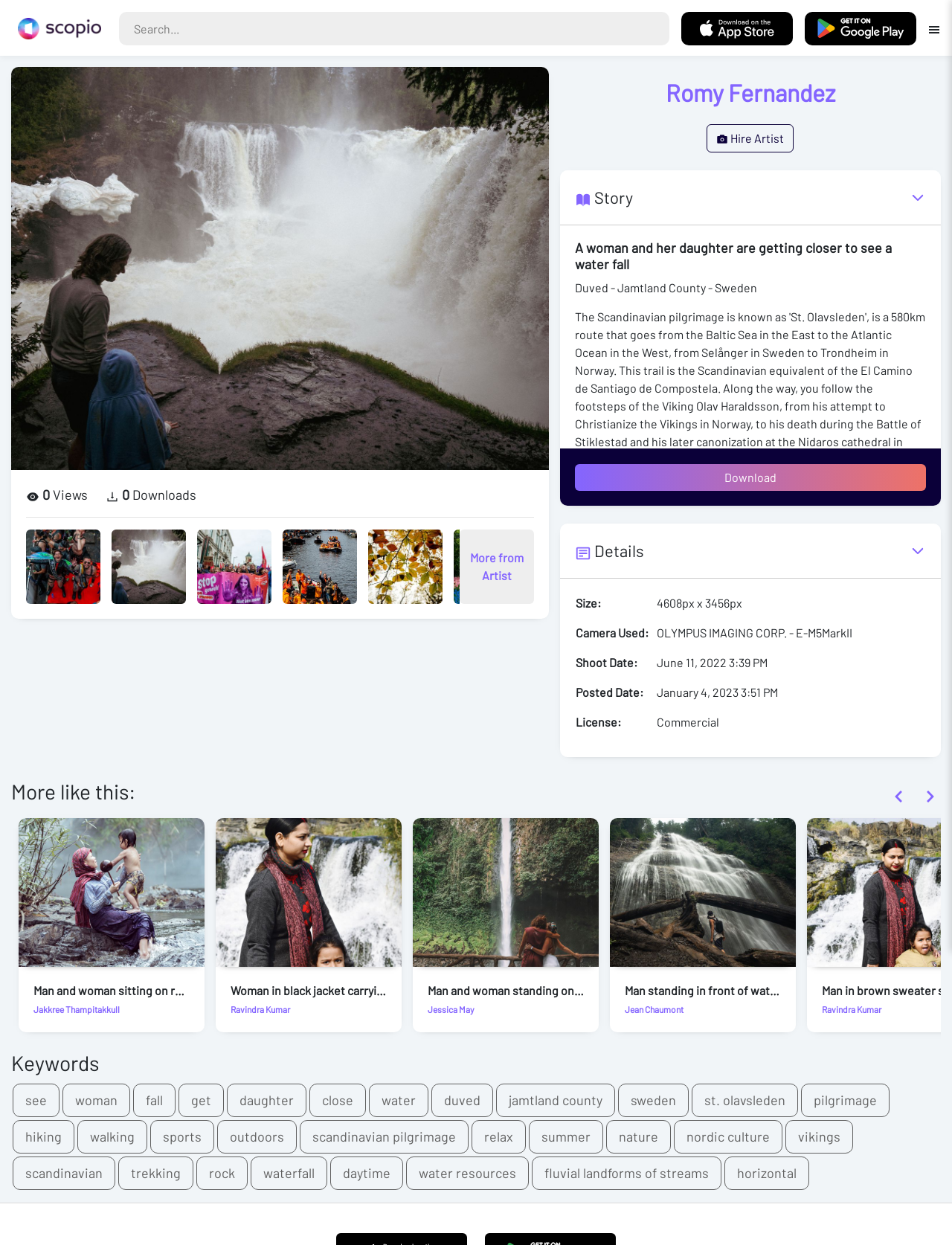What is the license type of the image? Analyze the screenshot and reply with just one word or a short phrase.

Commercial